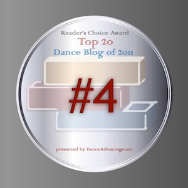What is the year of the award?
We need a detailed and meticulous answer to the question.

The year of the award is specified on the badge as '2011', which is the year in which the dance blog was recognized as one of the top 20 dance blogs.